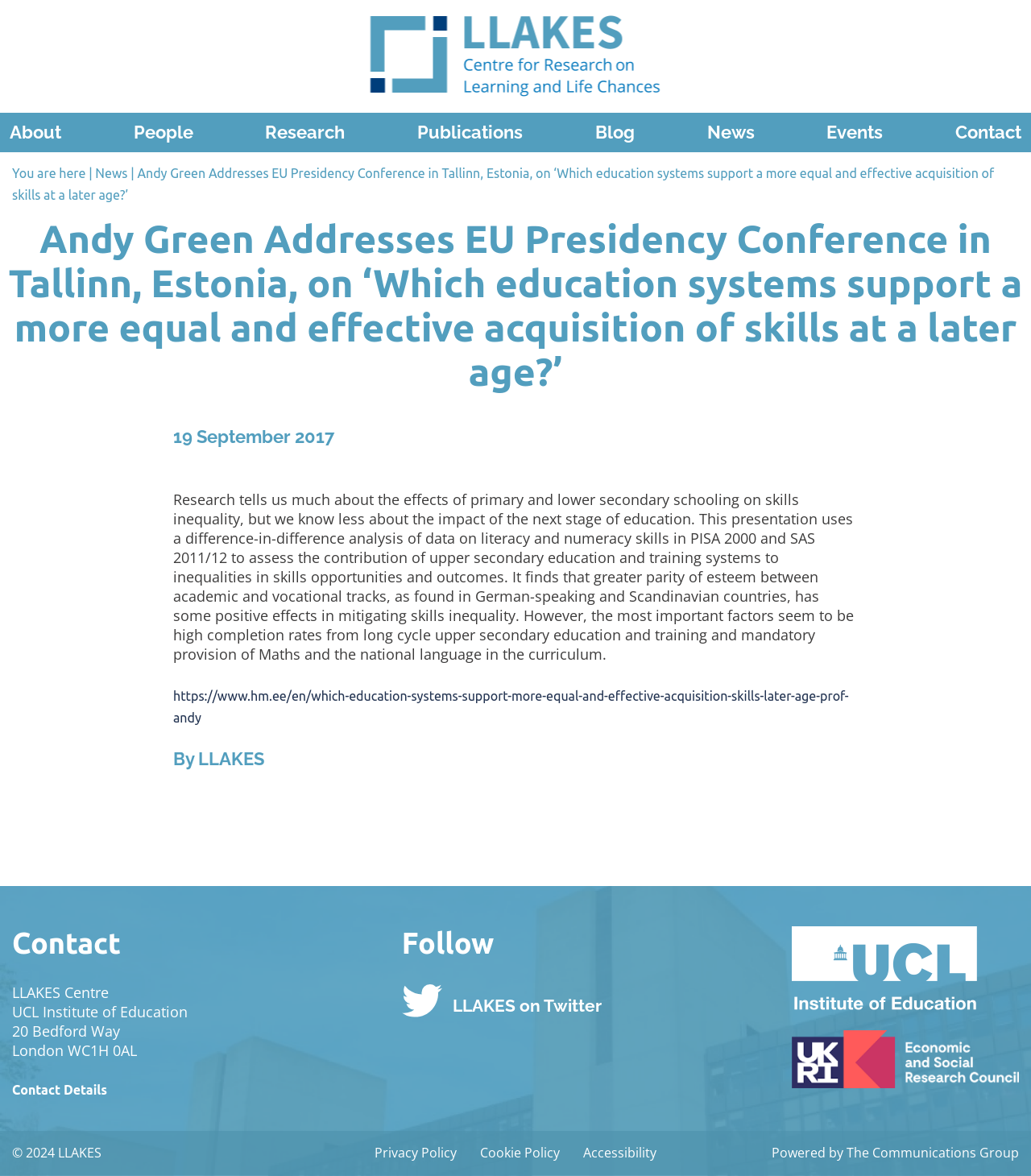Describe the webpage in detail, including text, images, and layout.

This webpage is about a research presentation by Andy Green at the EU Presidency Conference in Tallinn, Estonia, on the topic of "Which education systems support a more equal and effective acquisition of skills at a later age?" The page has a header section with links to various sections of the website, including "About", "People", "Research", "Publications", "Blog", "News", "Events", and "Contact".

Below the header, there is a breadcrumb navigation section with a link to "News". The main content of the page is an article with a heading that matches the title of the presentation. The article has a publication date of "19 September 2017" and a brief summary of the research, which discusses the impact of upper secondary education and training systems on skills inequality.

The article also includes a figure with a link to a related webpage. At the bottom of the page, there is a footer section with contact information for the LLAKES Centre, including an address and links to contact details. There are also links to follow LLAKES on Twitter and other social media platforms, as well as links to privacy, cookie, and accessibility policies.

On the top right side of the page, there is an image with a link to the presentation webpage. The page has a total of 7 images, including the one mentioned above, and 14 links to other webpages or sections of the website.